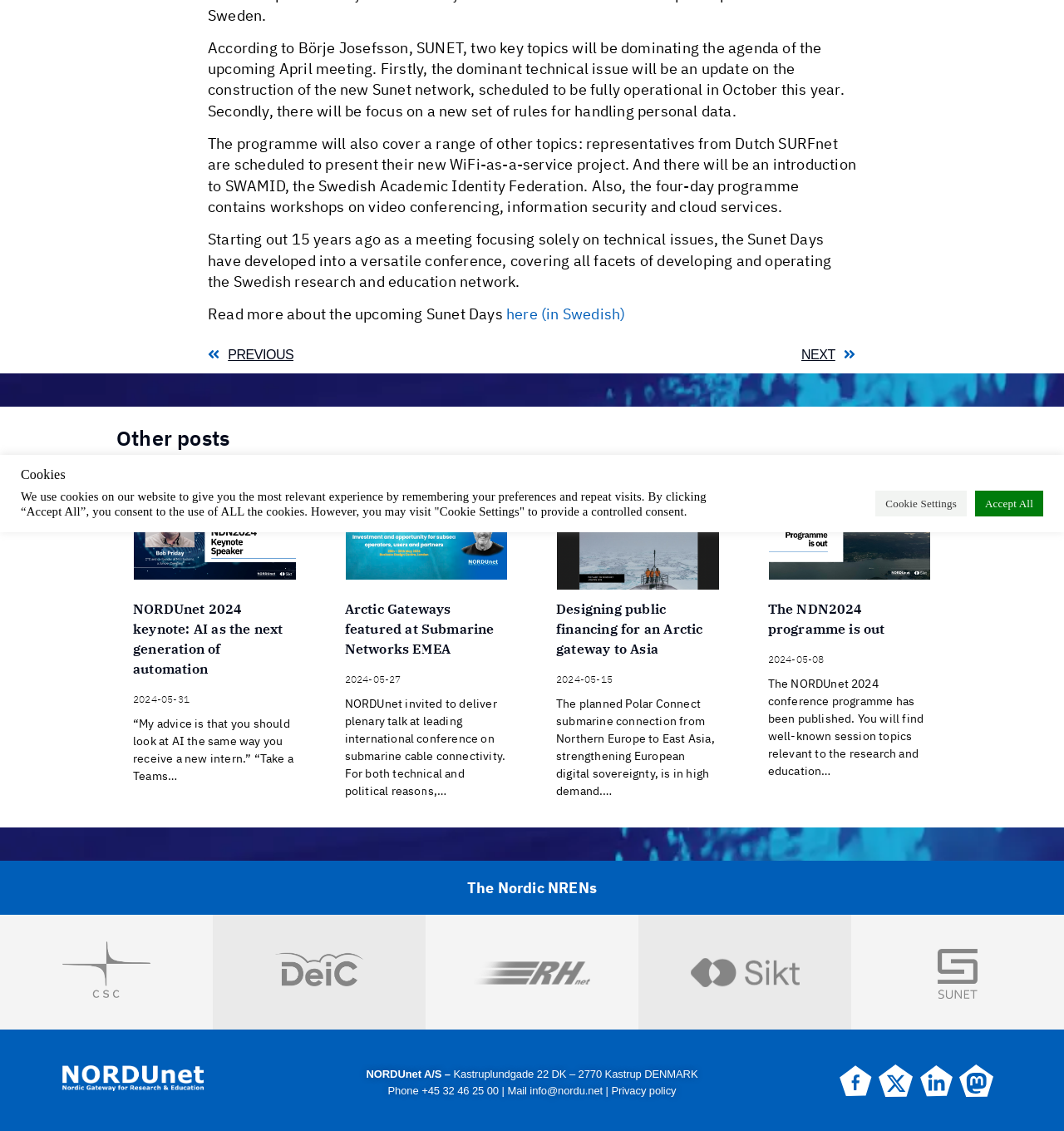Based on the element description: "HP0-094 HP-UX Networking and Security", identify the UI element and provide its bounding box coordinates. Use four float numbers between 0 and 1, [left, top, right, bottom].

None